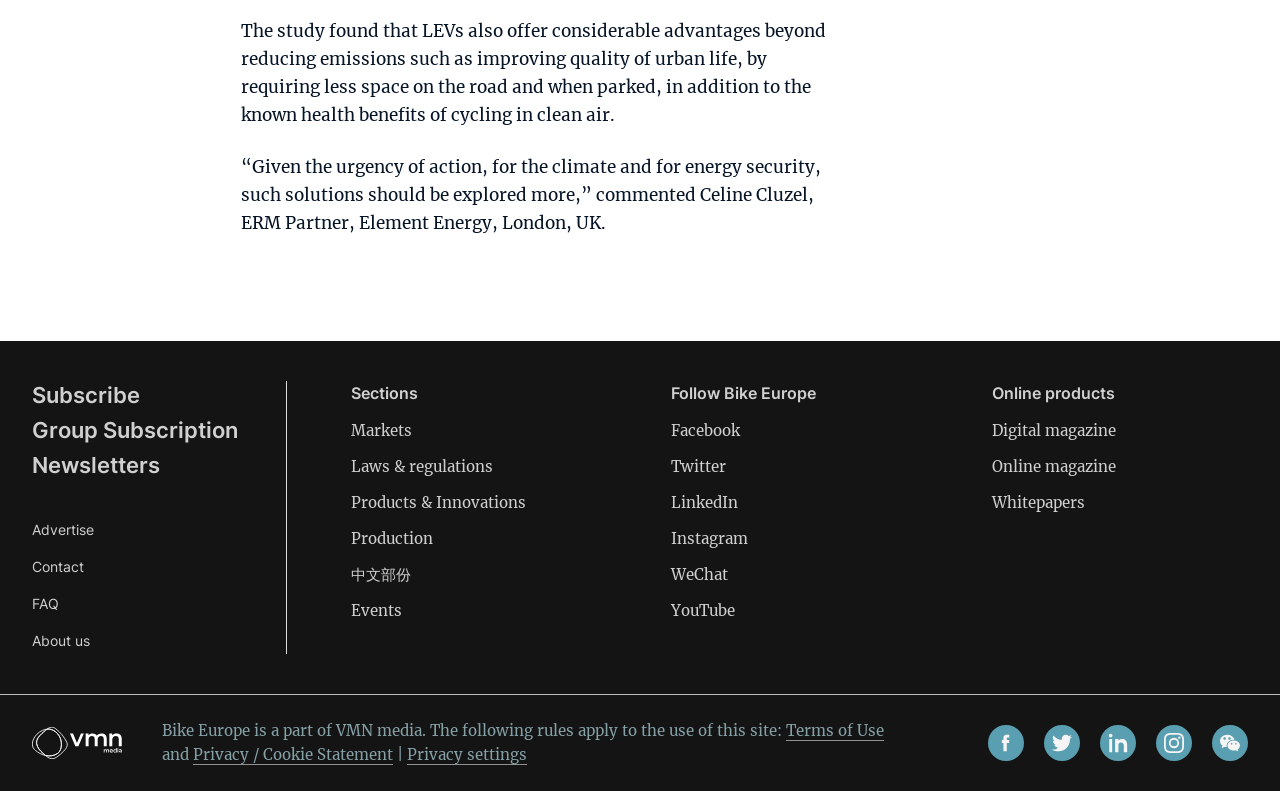Determine the bounding box coordinates for the area that needs to be clicked to fulfill this task: "Read the Terms of Use". The coordinates must be given as four float numbers between 0 and 1, i.e., [left, top, right, bottom].

[0.614, 0.912, 0.691, 0.937]